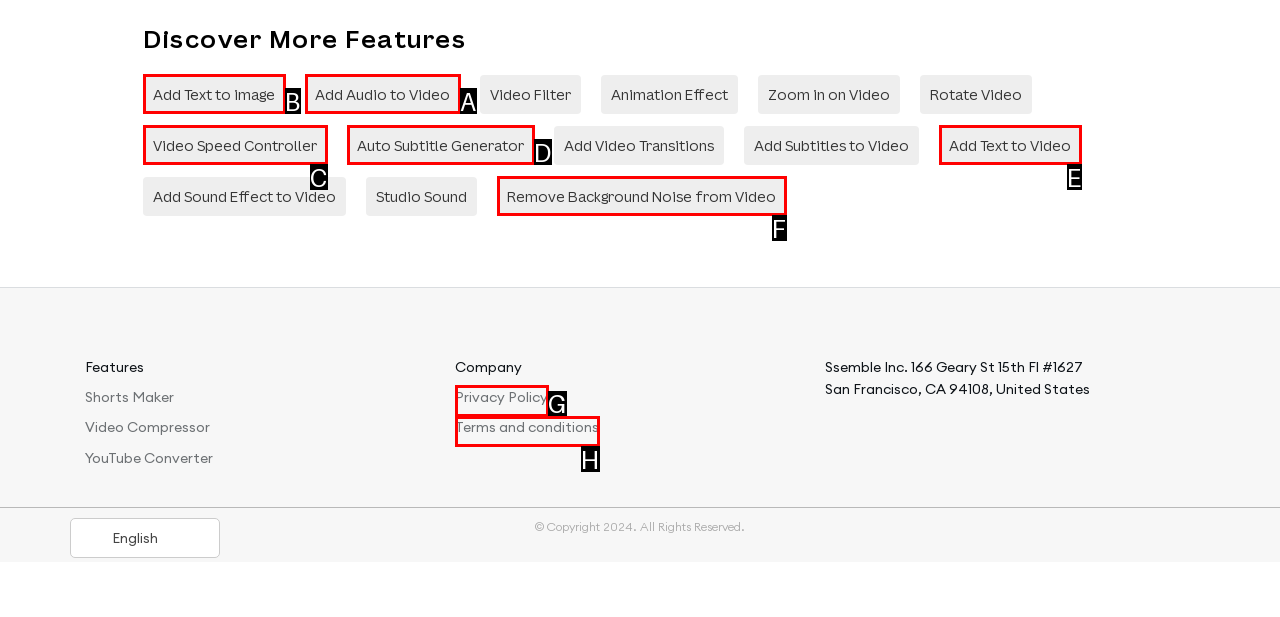Select the HTML element that needs to be clicked to carry out the task: Add text to image
Provide the letter of the correct option.

B